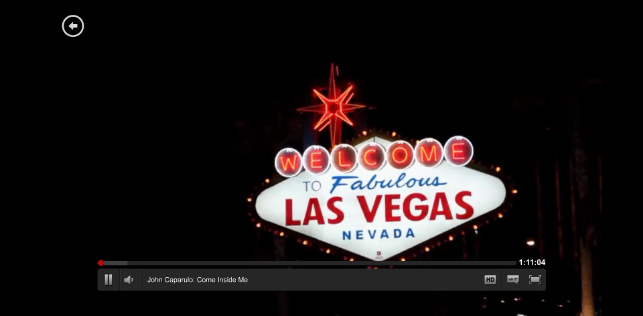What is the title of the performance related to the image?
Using the image provided, answer with just one word or phrase.

Come Inside Me